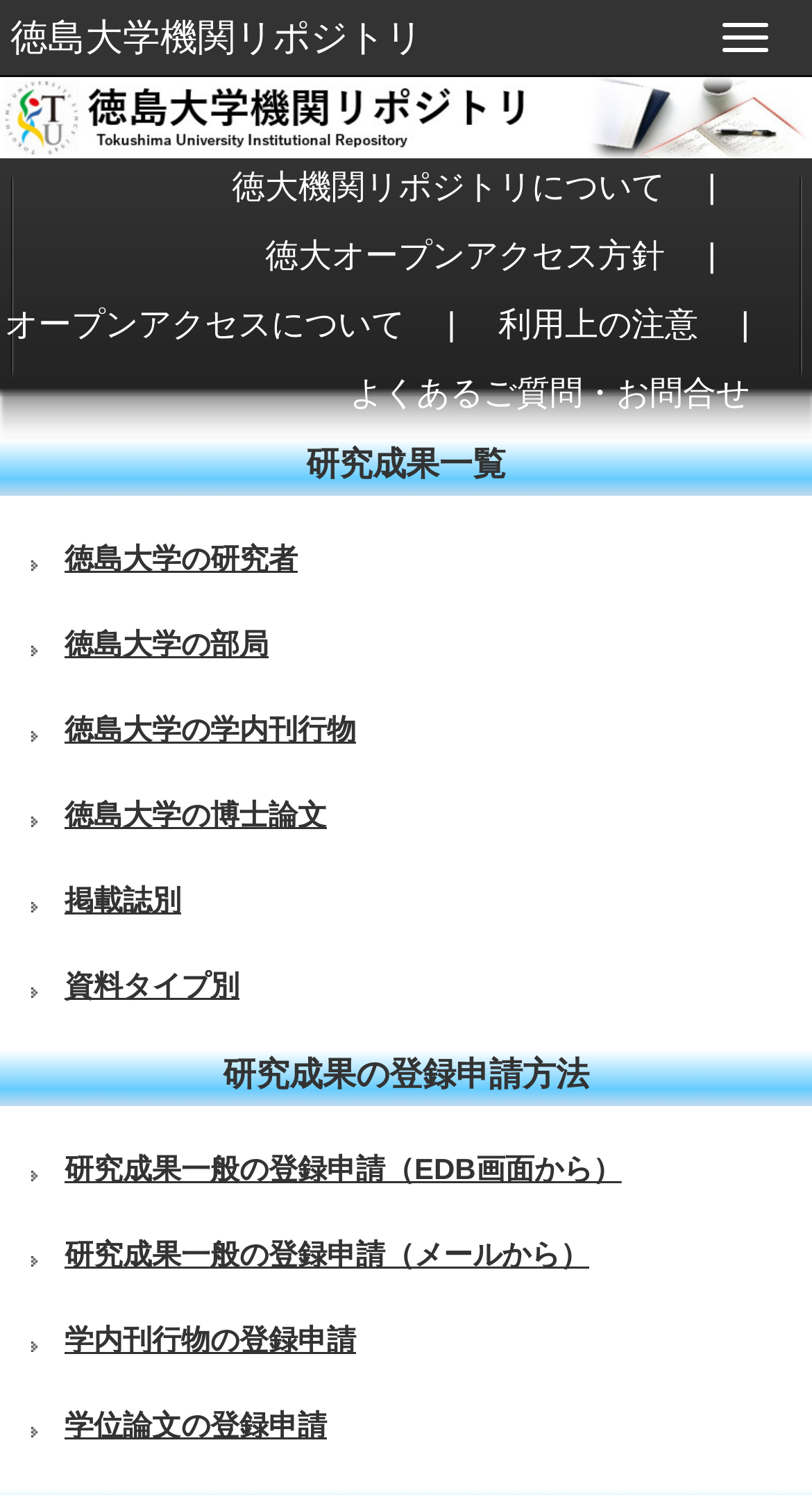Please determine the bounding box coordinates of the element's region to click in order to carry out the following instruction: "Check research registration methods". The coordinates should be four float numbers between 0 and 1, i.e., [left, top, right, bottom].

[0.274, 0.708, 0.726, 0.732]